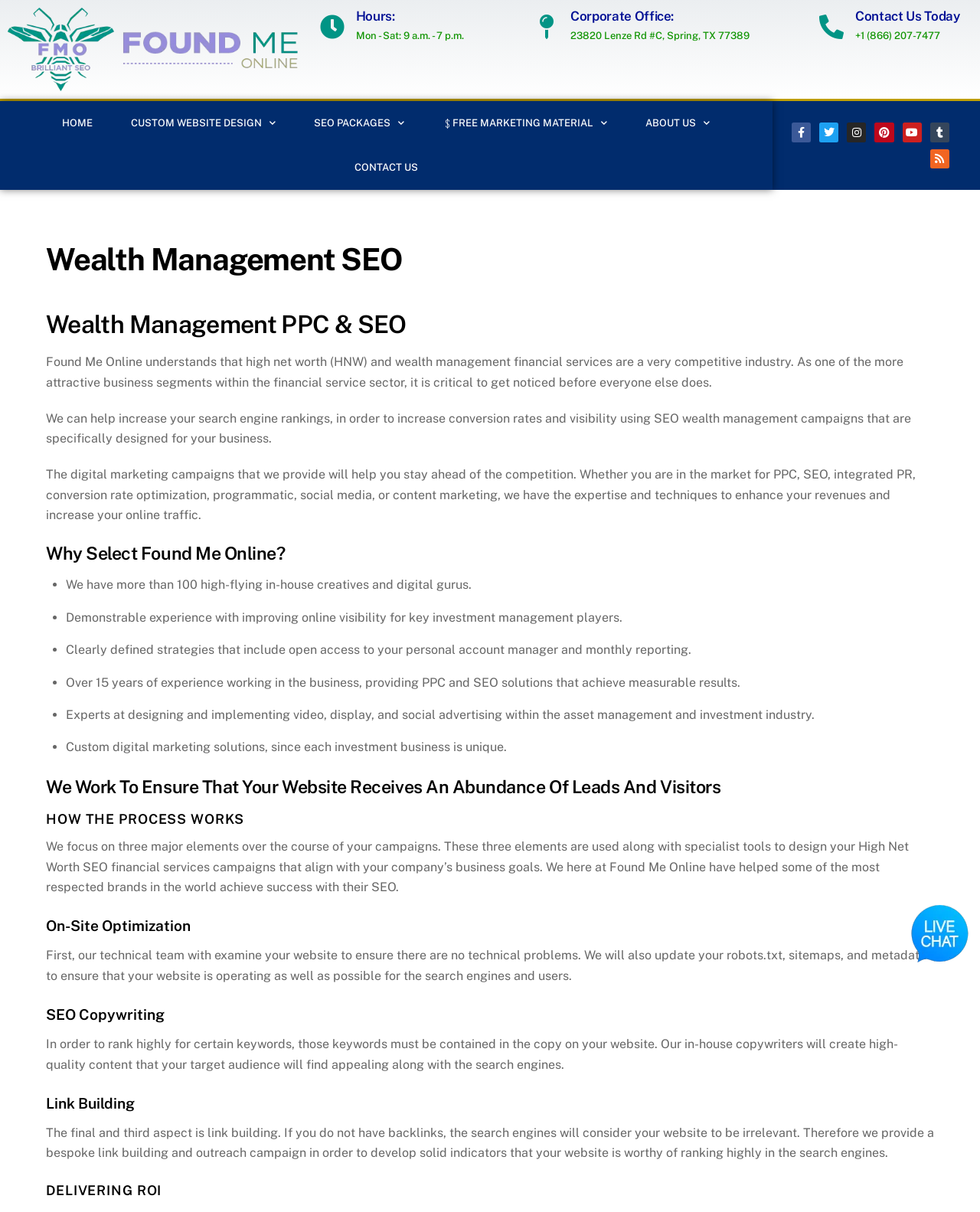Can you specify the bounding box coordinates for the region that should be clicked to fulfill this instruction: "Click the 'HOME' link".

[0.044, 0.083, 0.114, 0.12]